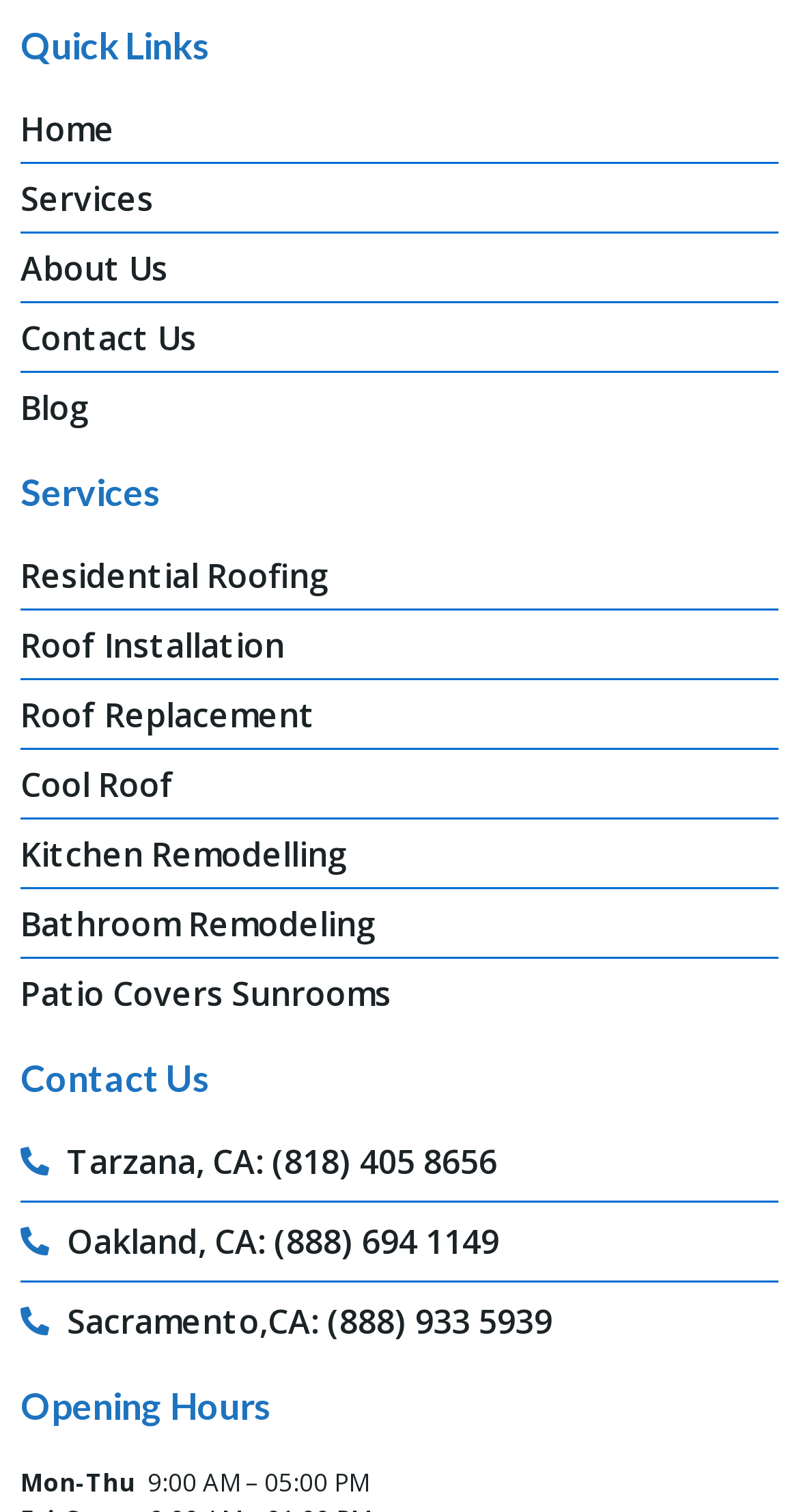What are the opening hours on Monday?
Answer briefly with a single word or phrase based on the image.

9:00 AM – 05:00 PM